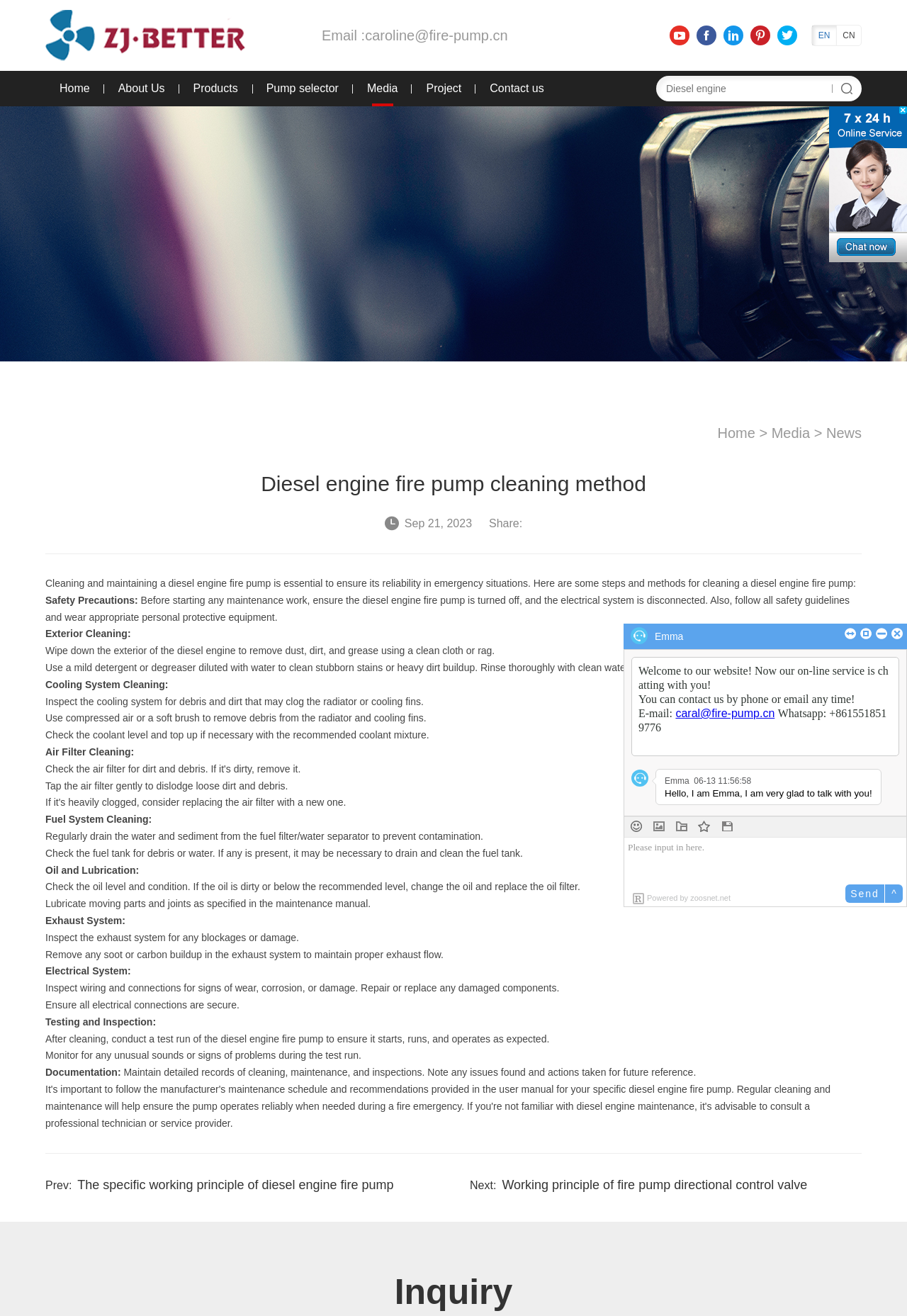Please identify the bounding box coordinates for the region that you need to click to follow this instruction: "Read 'Top App Developers Interview: Protonshub Technologies'".

None